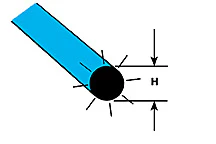Break down the image and describe each part extensively.

The image illustrates a cross-section of a cylindrical object, depicted in a blue color, possibly representing a fluid or gas flow in a pipe. The cylindrical section transitions into a circular shape, which is shown in black, indicating an obstruction or a feature within the flow. Surrounding the black circle are arrows indicating the direction of flow or pressure distribution. The dimension labeled "H" suggests a measurement related to the height or distance from the center of the circle, which may be crucial for calculations involving fluid dynamics, pressure drop, or related engineering analysis. This technical illustration could be used in the context of engineering problems concerning fluid mechanics, particularly dealing with flow rates and system design.